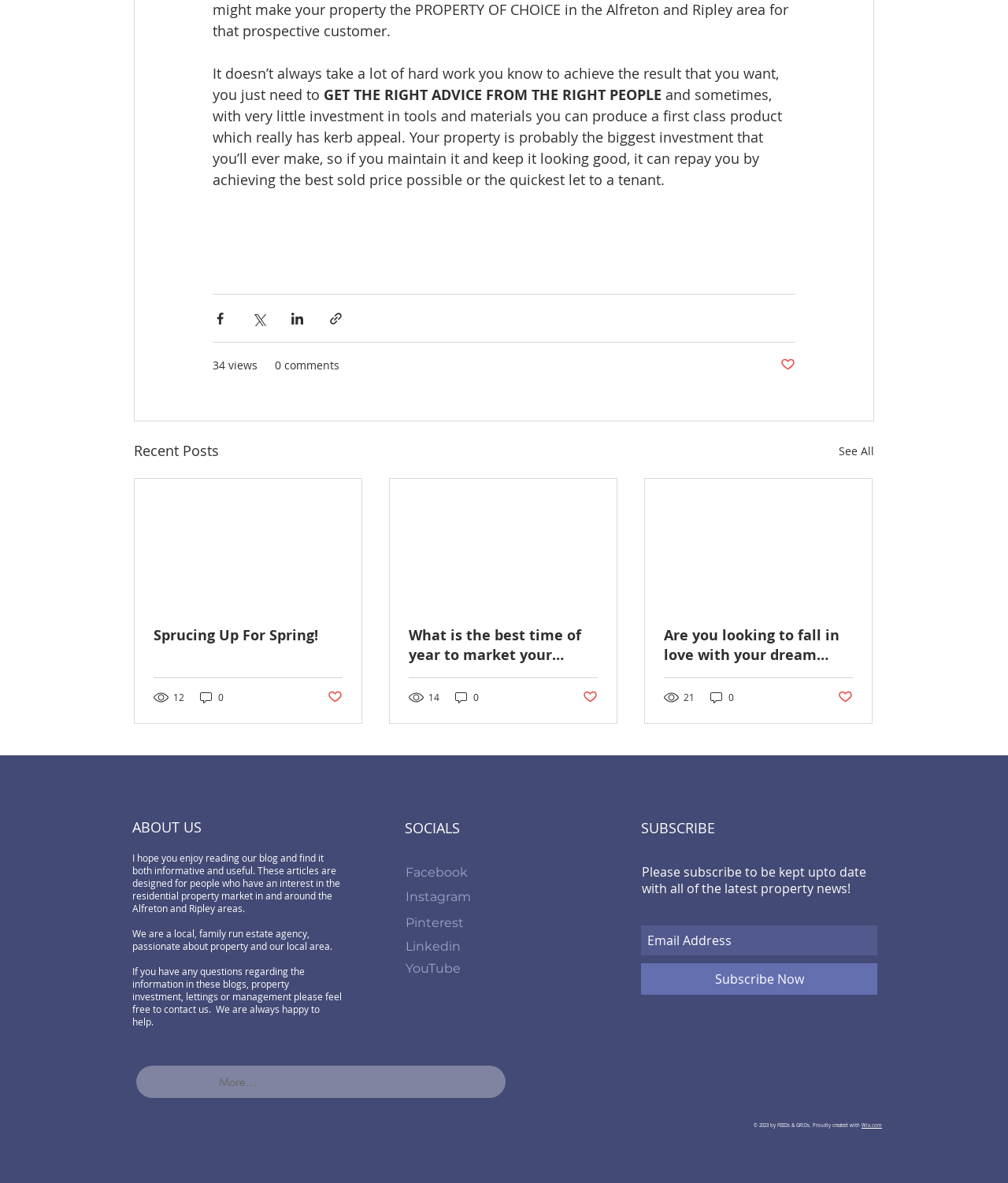Based on the image, give a detailed response to the question: How many social media platforms are listed?

I counted the number of social media links listed under the 'SOCIALS' section, which includes Facebook, Instagram, Pinterest, Linkedin, and YouTube.